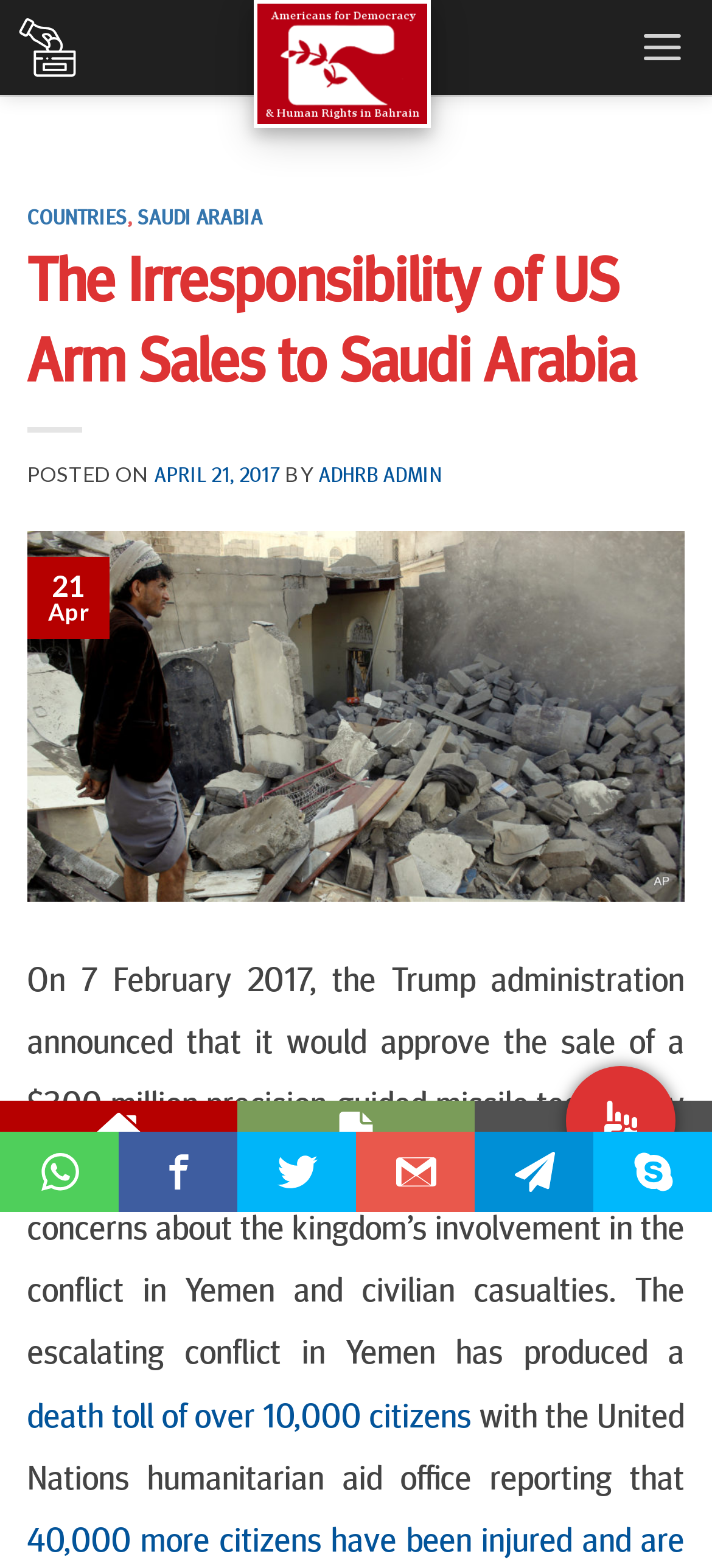Locate the bounding box coordinates of the segment that needs to be clicked to meet this instruction: "Click the Cart link".

[0.0, 0.0, 0.108, 0.061]